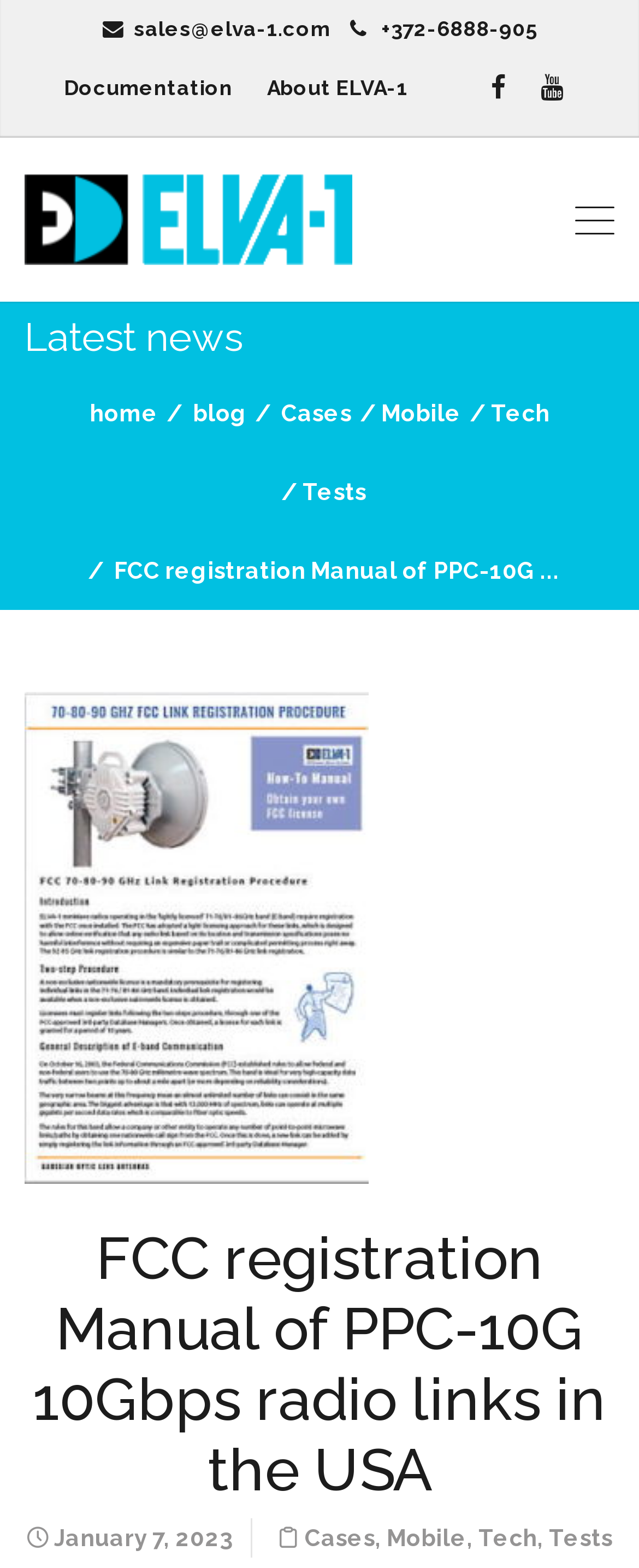Locate the bounding box coordinates of the region to be clicked to comply with the following instruction: "Read latest news". The coordinates must be four float numbers between 0 and 1, in the form [left, top, right, bottom].

[0.038, 0.202, 0.962, 0.227]